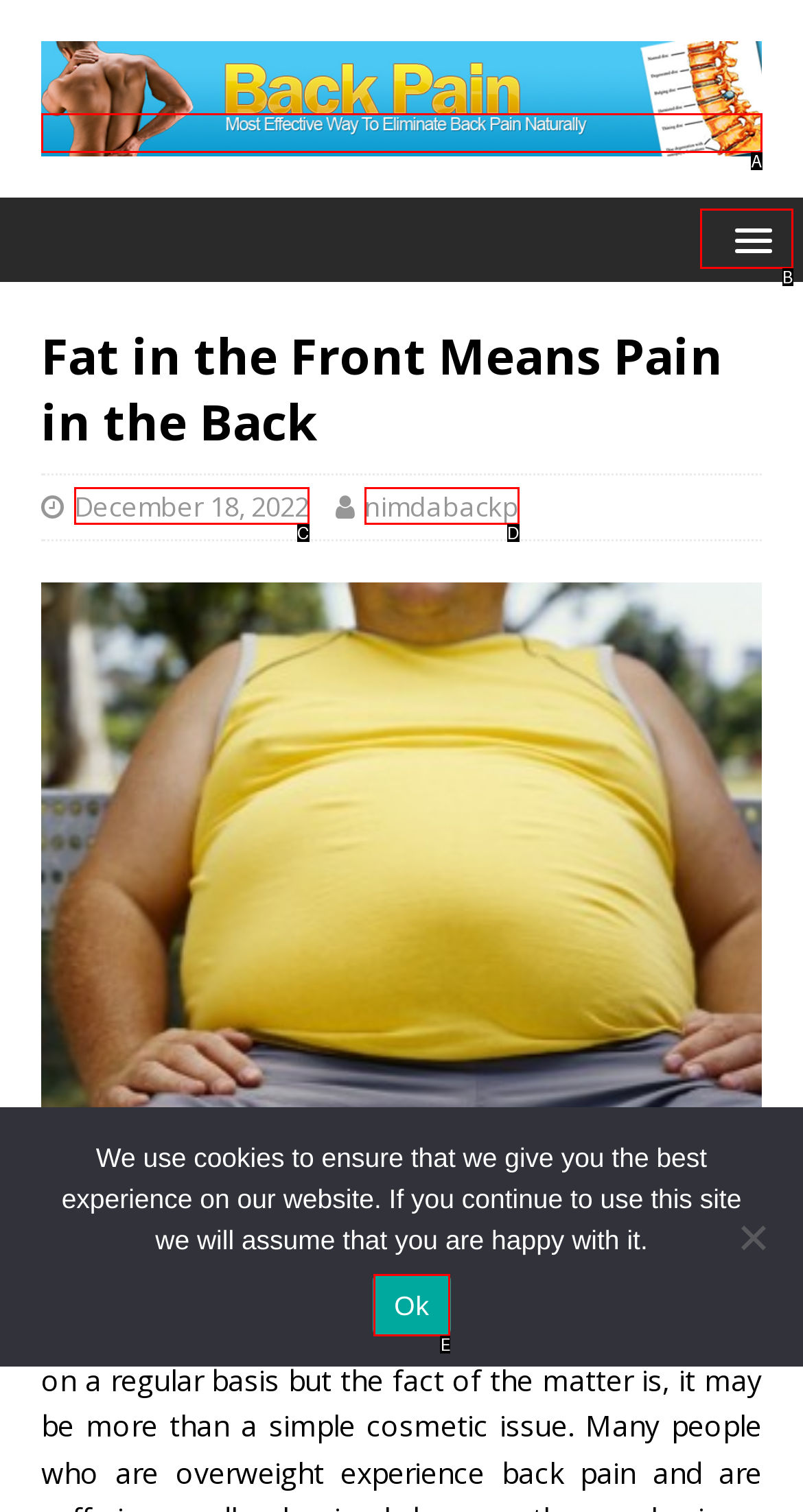From the options provided, determine which HTML element best fits the description: December 18, 2022. Answer with the correct letter.

C